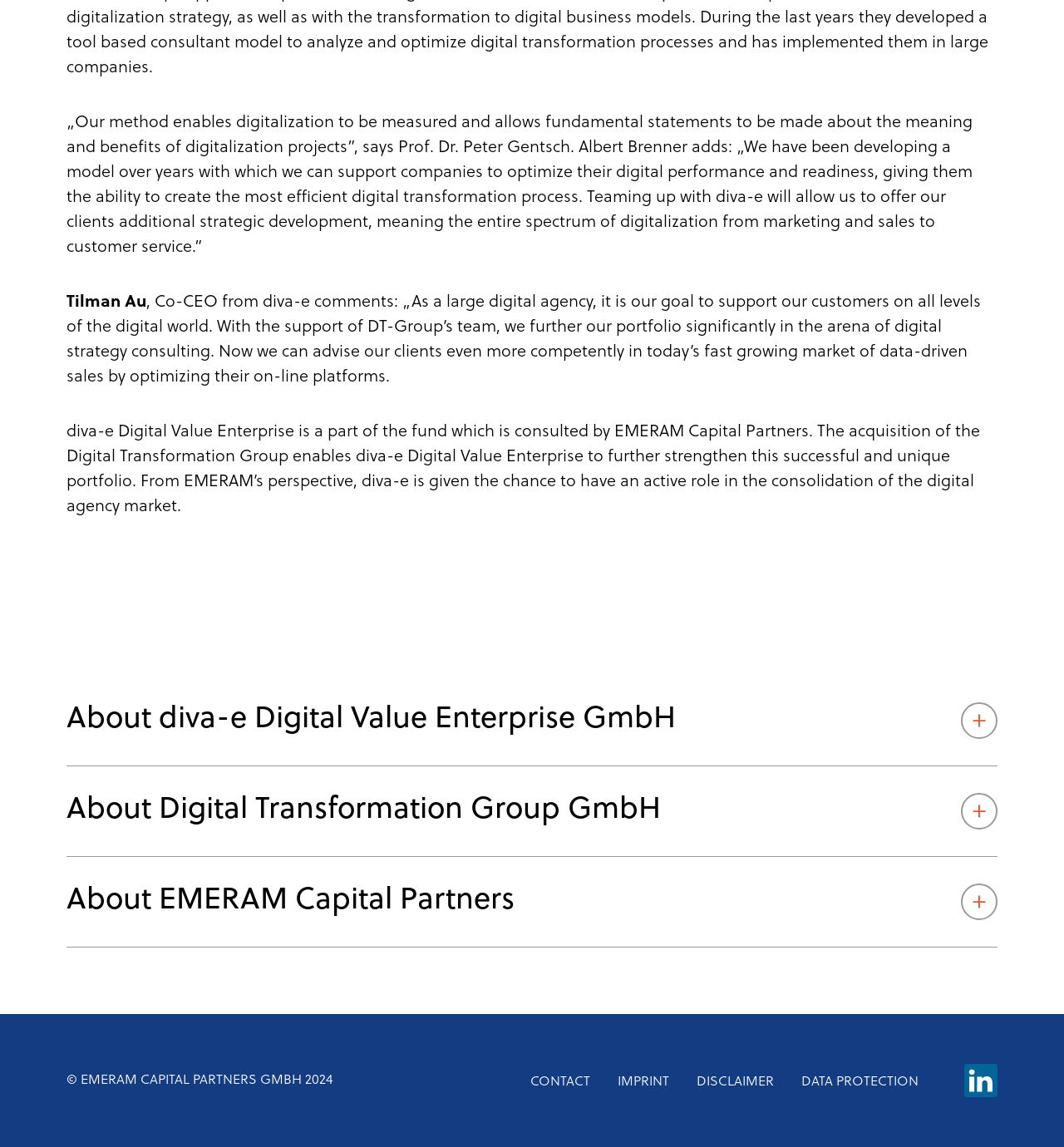Locate the bounding box coordinates of the element you need to click to accomplish the task described by this instruction: "Click the 'About EMERAM Capital Partners' button".

[0.062, 0.747, 0.938, 0.825]